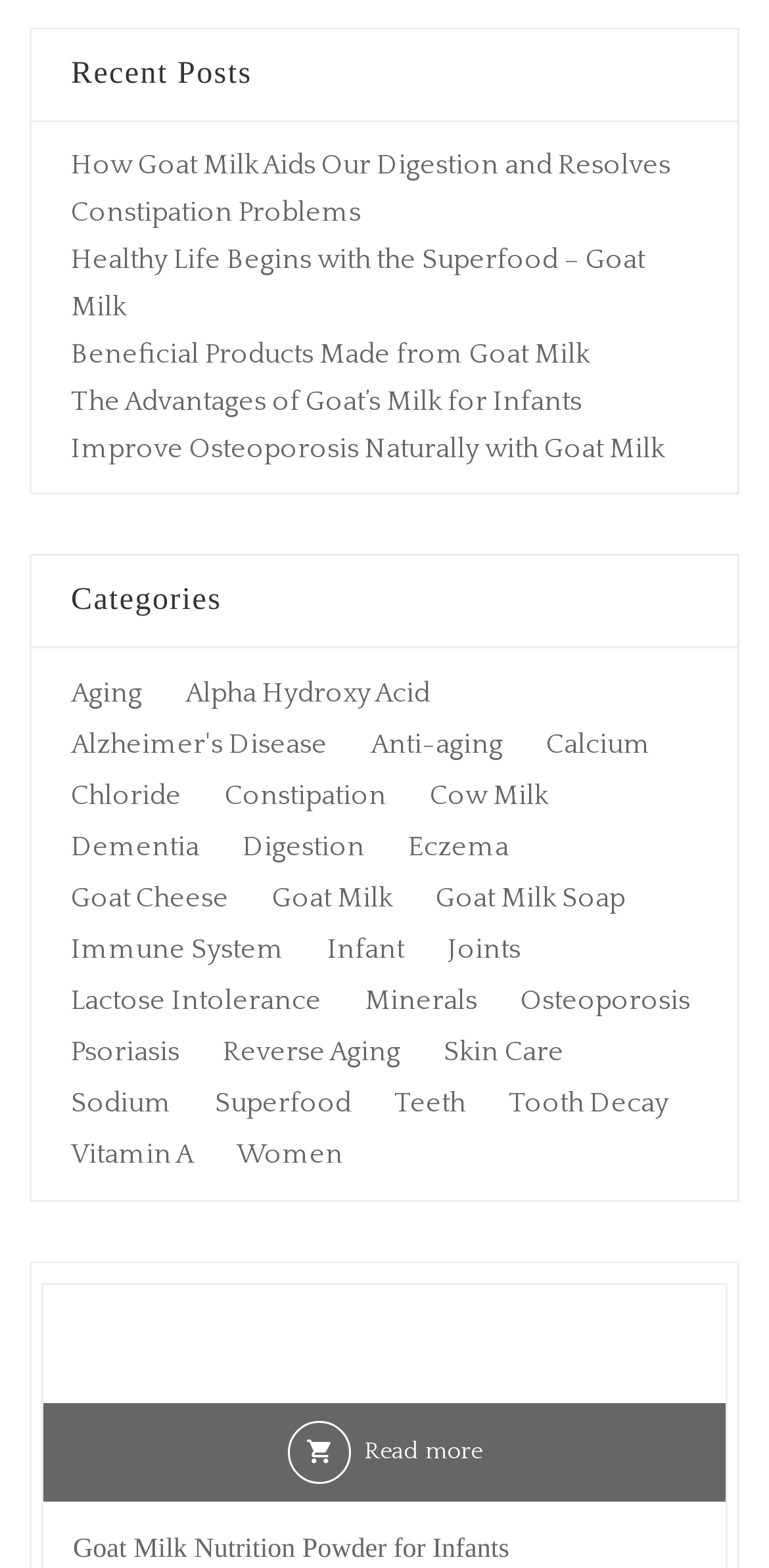Show the bounding box coordinates of the element that should be clicked to complete the task: "Visit the 'Categories' section".

[0.041, 0.354, 0.959, 0.413]